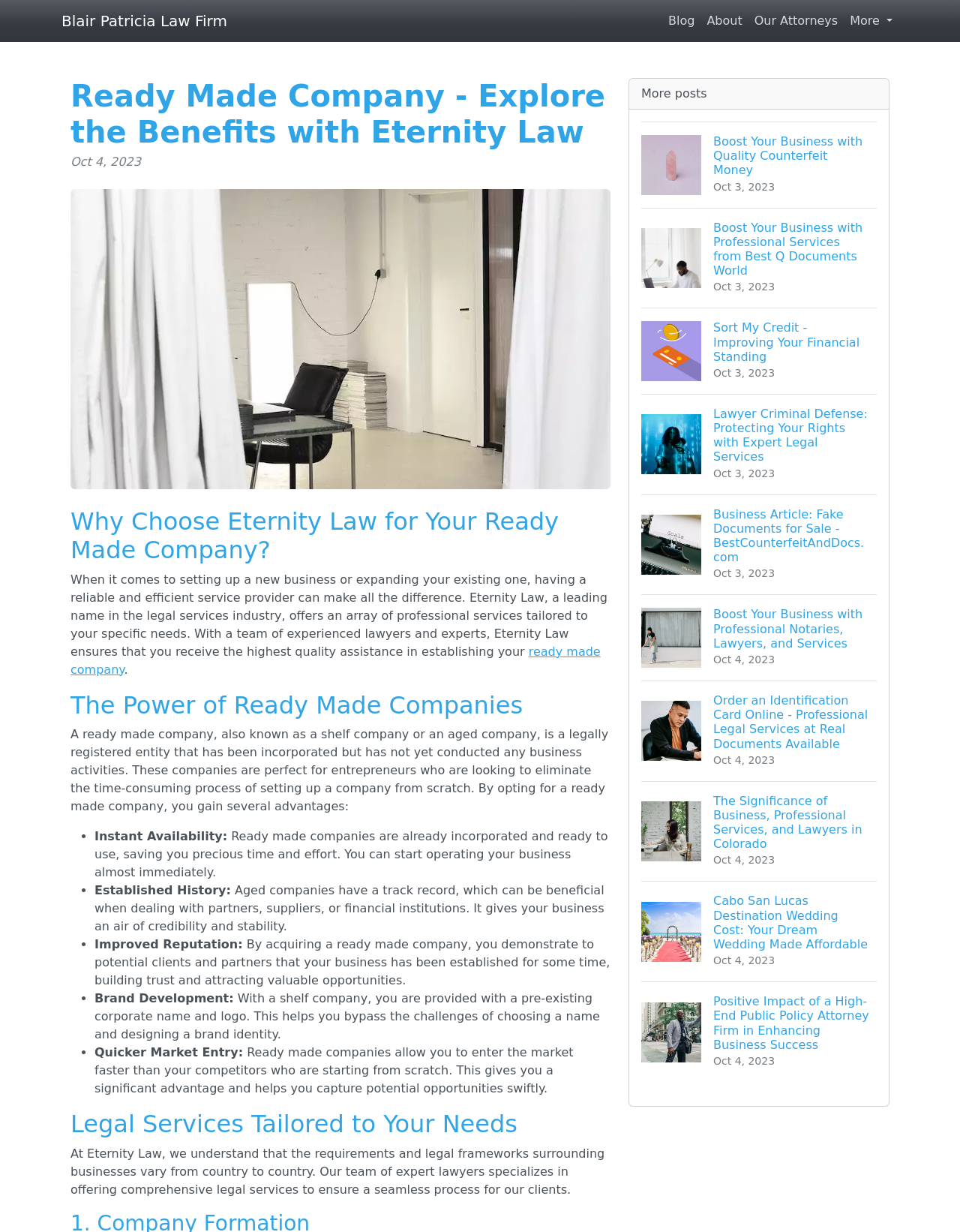Show me the bounding box coordinates of the clickable region to achieve the task as per the instruction: "Click the HOME link".

None